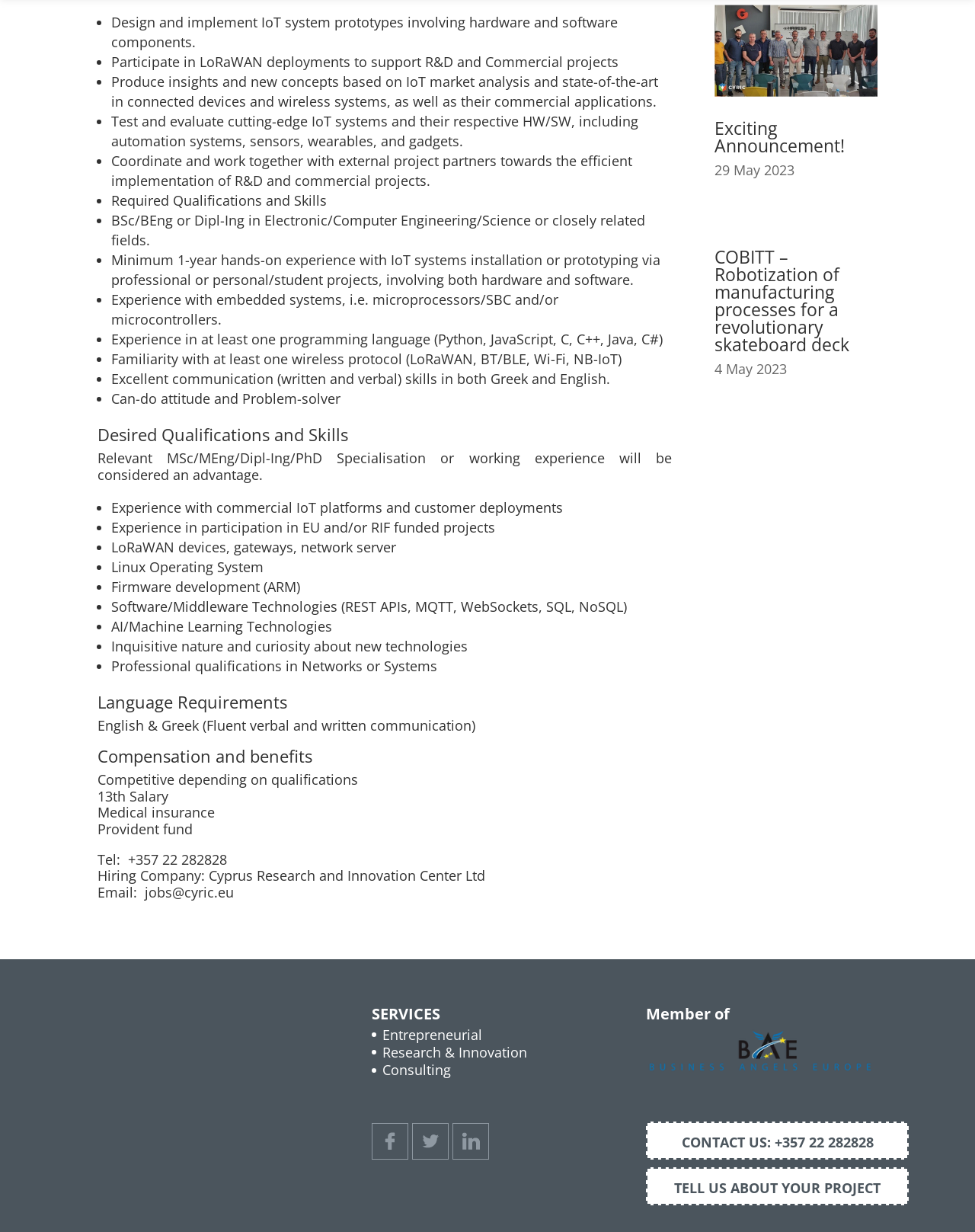Based on the image, please respond to the question with as much detail as possible:
What is the job title of the job posting?

The job title can be inferred from the list of responsibilities and qualifications listed on the webpage, which include designing and implementing IoT system prototypes, participating in LoRaWAN deployments, and producing insights and new concepts based on IoT market analysis.